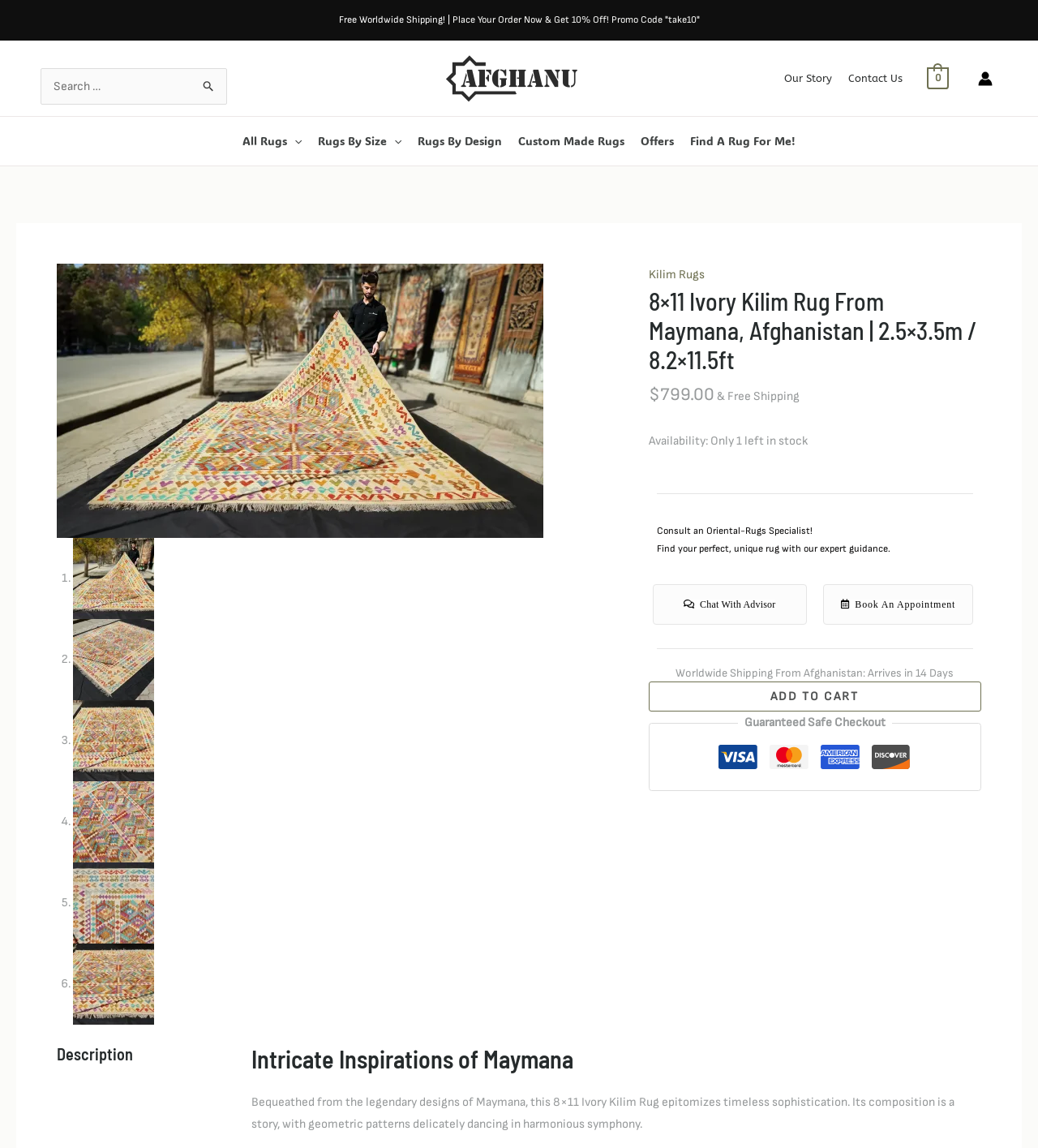What is the price of the 8x11 Ivory Kilim Rug?
Please answer the question with as much detail as possible using the screenshot.

I found the price of the rug by looking at the text next to the dollar sign, which is located below the rug's title and above the 'ADD TO CART' button.